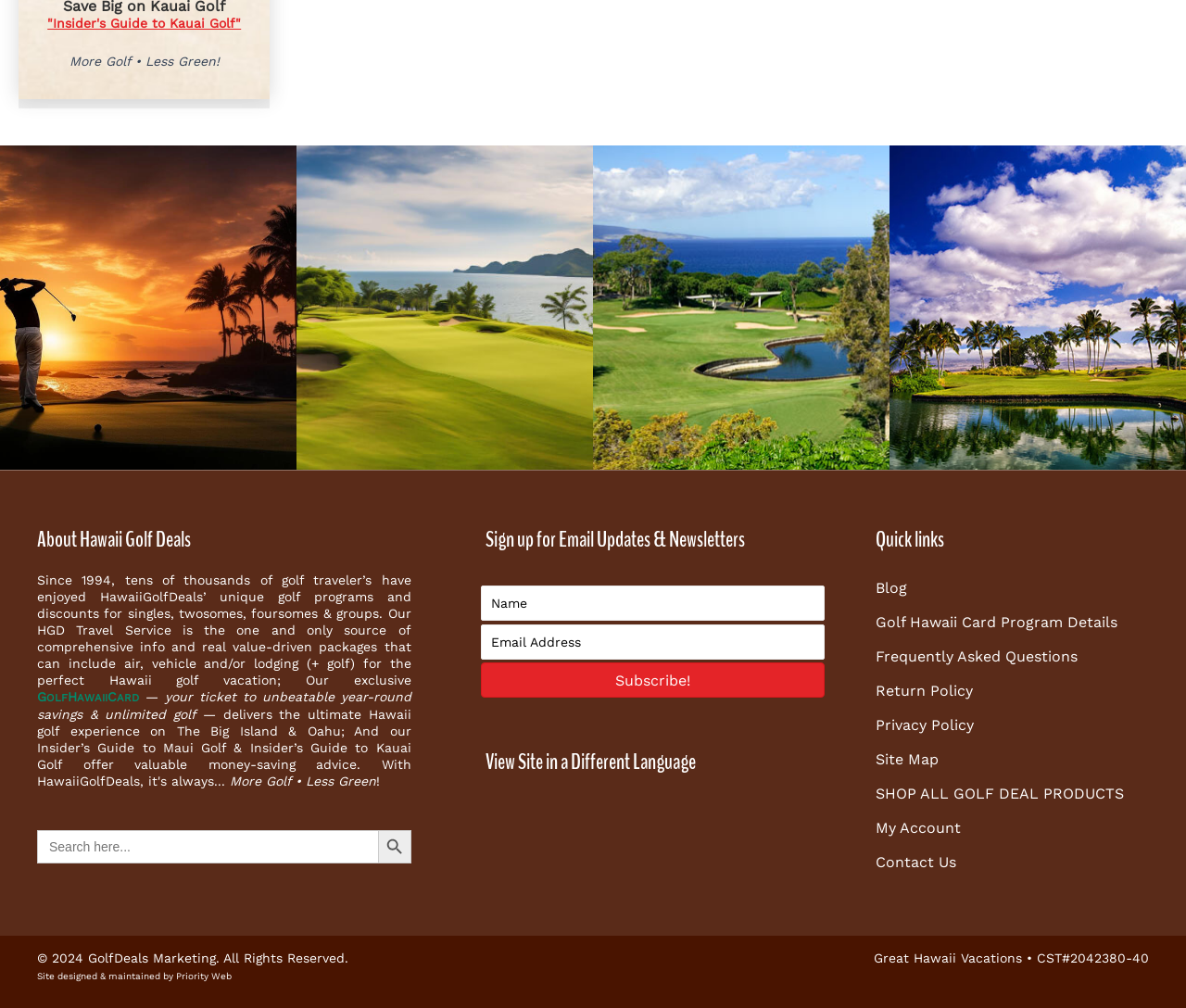Given the description of the UI element: "GALLERY", predict the bounding box coordinates in the form of [left, top, right, bottom], with each value being a float between 0 and 1.

None